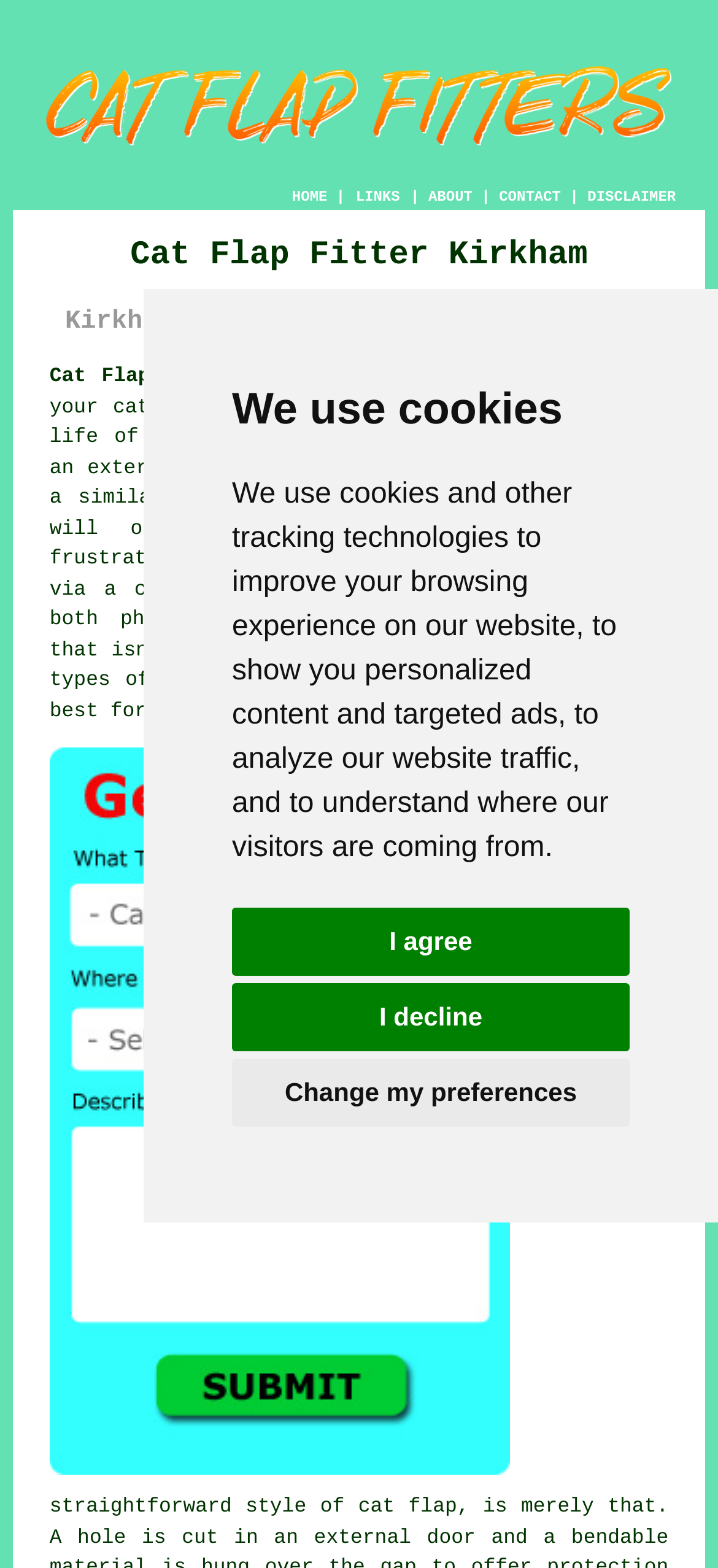Specify the bounding box coordinates of the element's region that should be clicked to achieve the following instruction: "Click the ABOUT link". The bounding box coordinates consist of four float numbers between 0 and 1, in the format [left, top, right, bottom].

[0.597, 0.12, 0.658, 0.131]